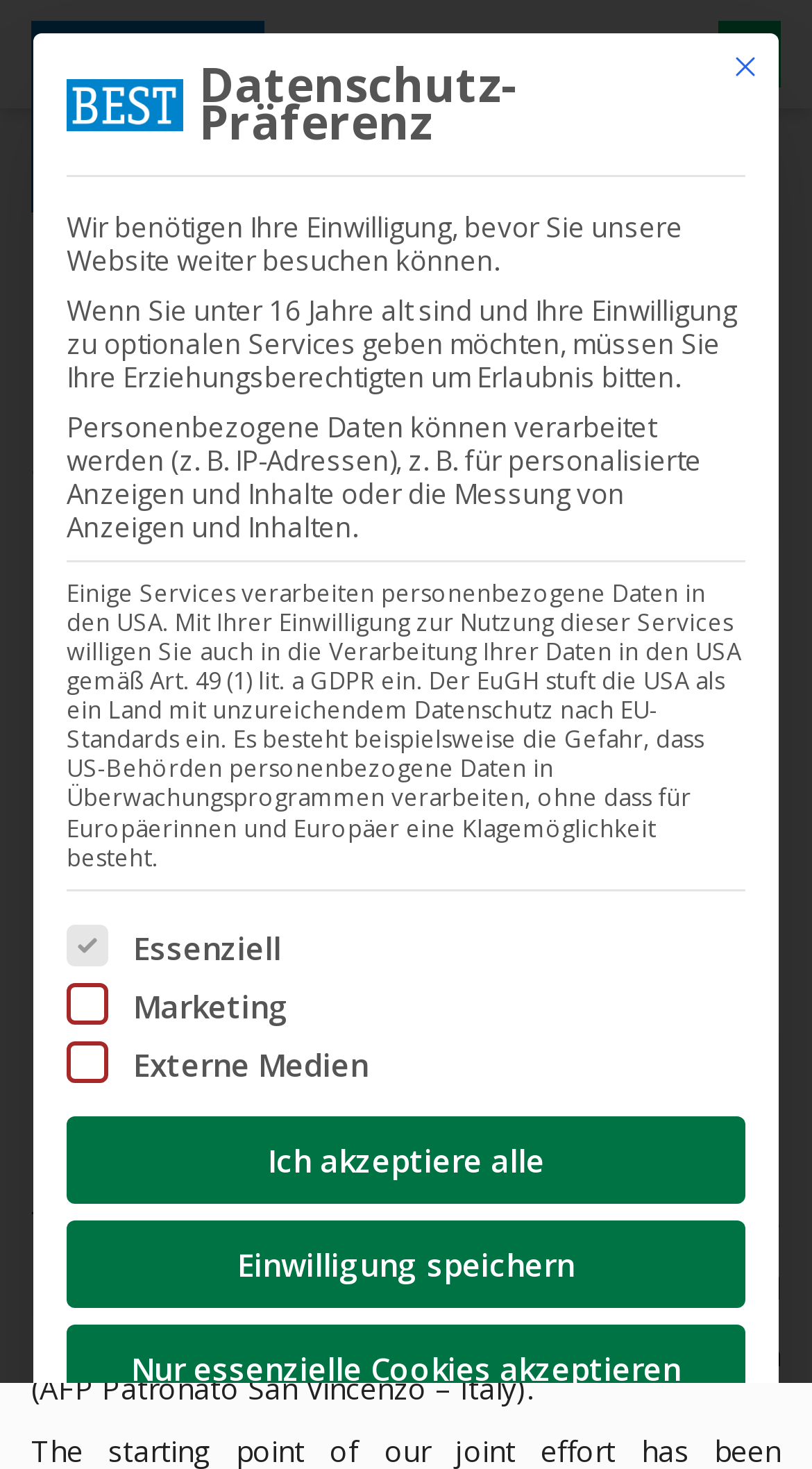Give a concise answer using one word or a phrase to the following question:
How many buttons are there in the cookie preference section?

4